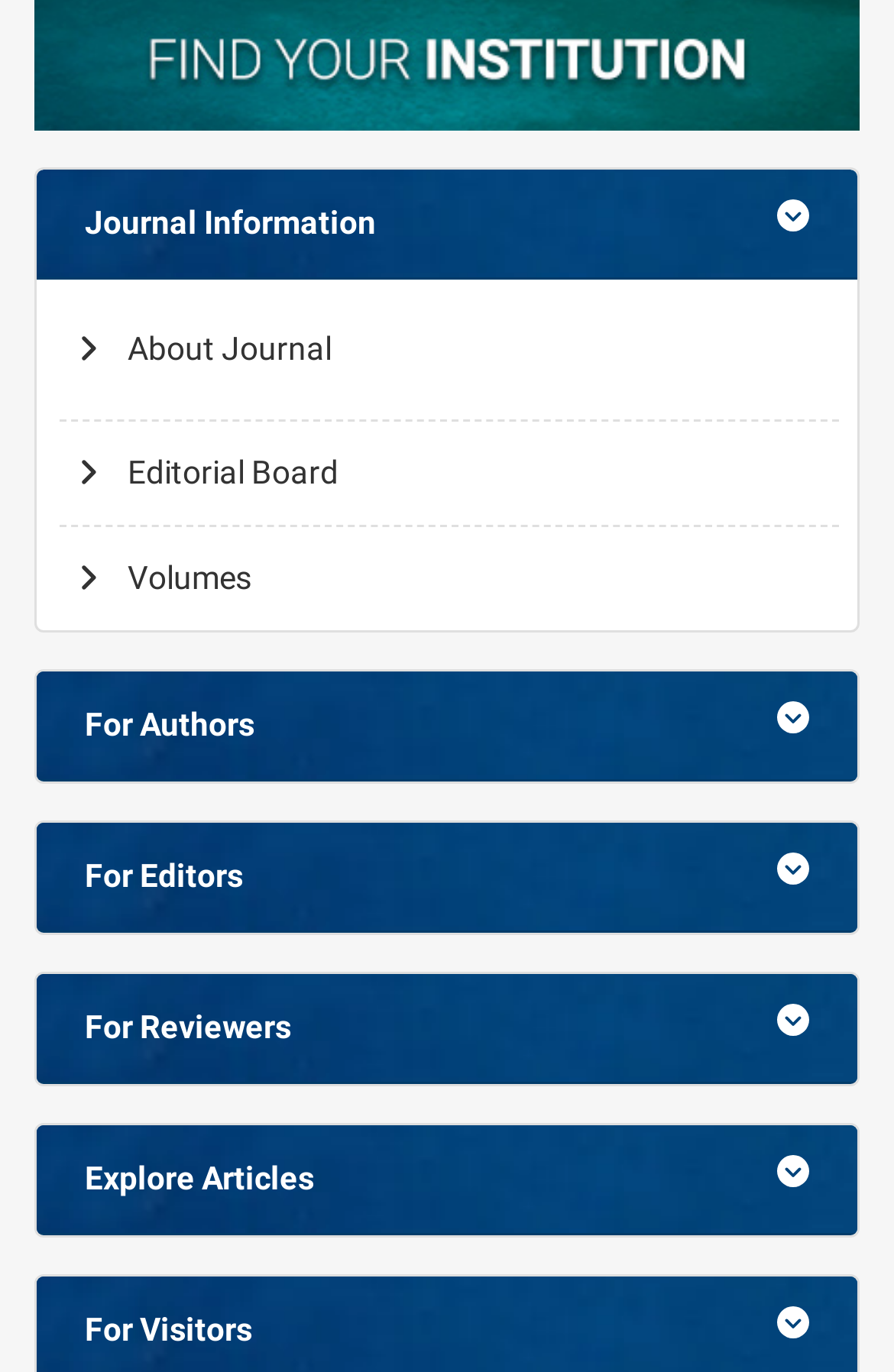Calculate the bounding box coordinates for the UI element based on the following description: "parent_node: Article Metrics". Ensure the coordinates are four float numbers between 0 and 1, i.e., [left, top, right, bottom].

[0.038, 0.039, 0.962, 0.066]